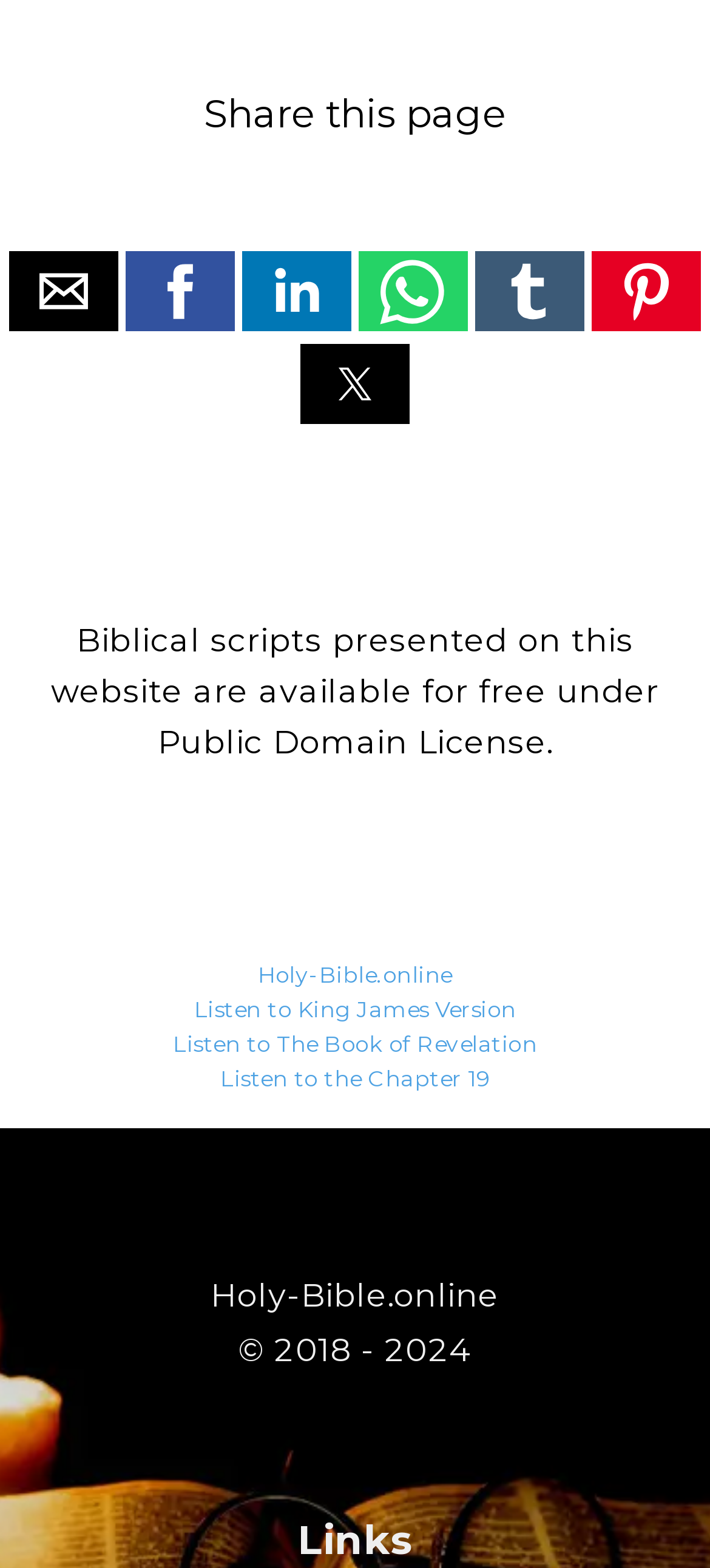Kindly provide the bounding box coordinates of the section you need to click on to fulfill the given instruction: "Share this page by email".

[0.013, 0.16, 0.167, 0.211]